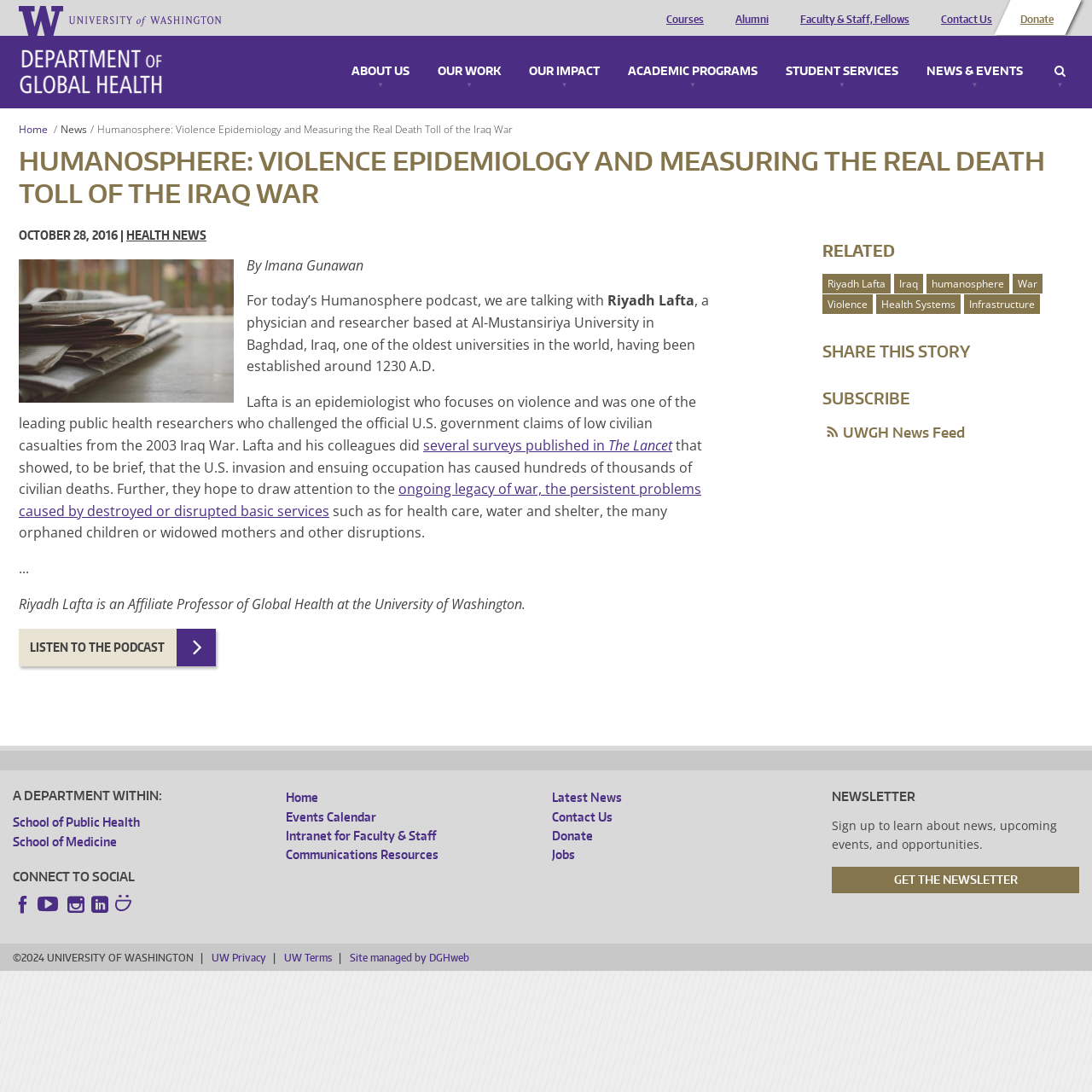What is the name of the university where Riyadh Lafta is based?
Utilize the information in the image to give a detailed answer to the question.

I found the answer by reading the article, which mentions that Riyadh Lafta is based at Al-Mustansiriya University in Baghdad, Iraq.